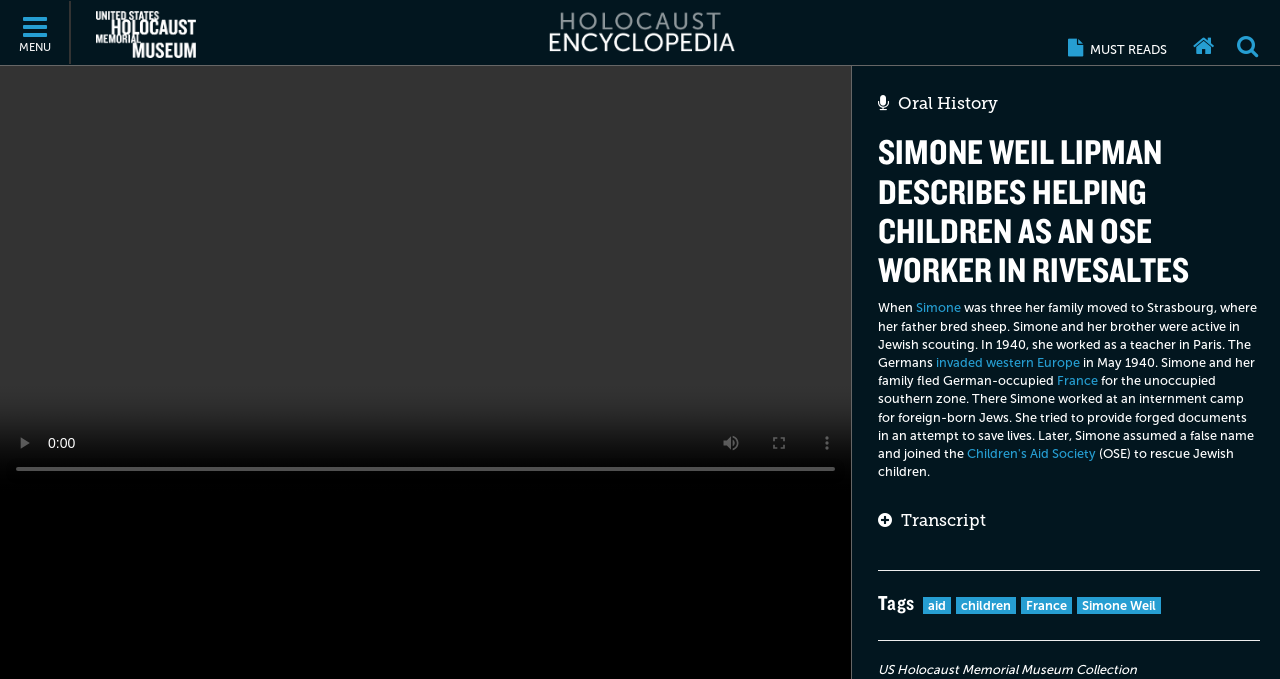Please identify the bounding box coordinates of the clickable area that will fulfill the following instruction: "Read about Holocaust Encyclopedia". The coordinates should be in the format of four float numbers between 0 and 1, i.e., [left, top, right, bottom].

[0.426, 0.001, 0.574, 0.09]